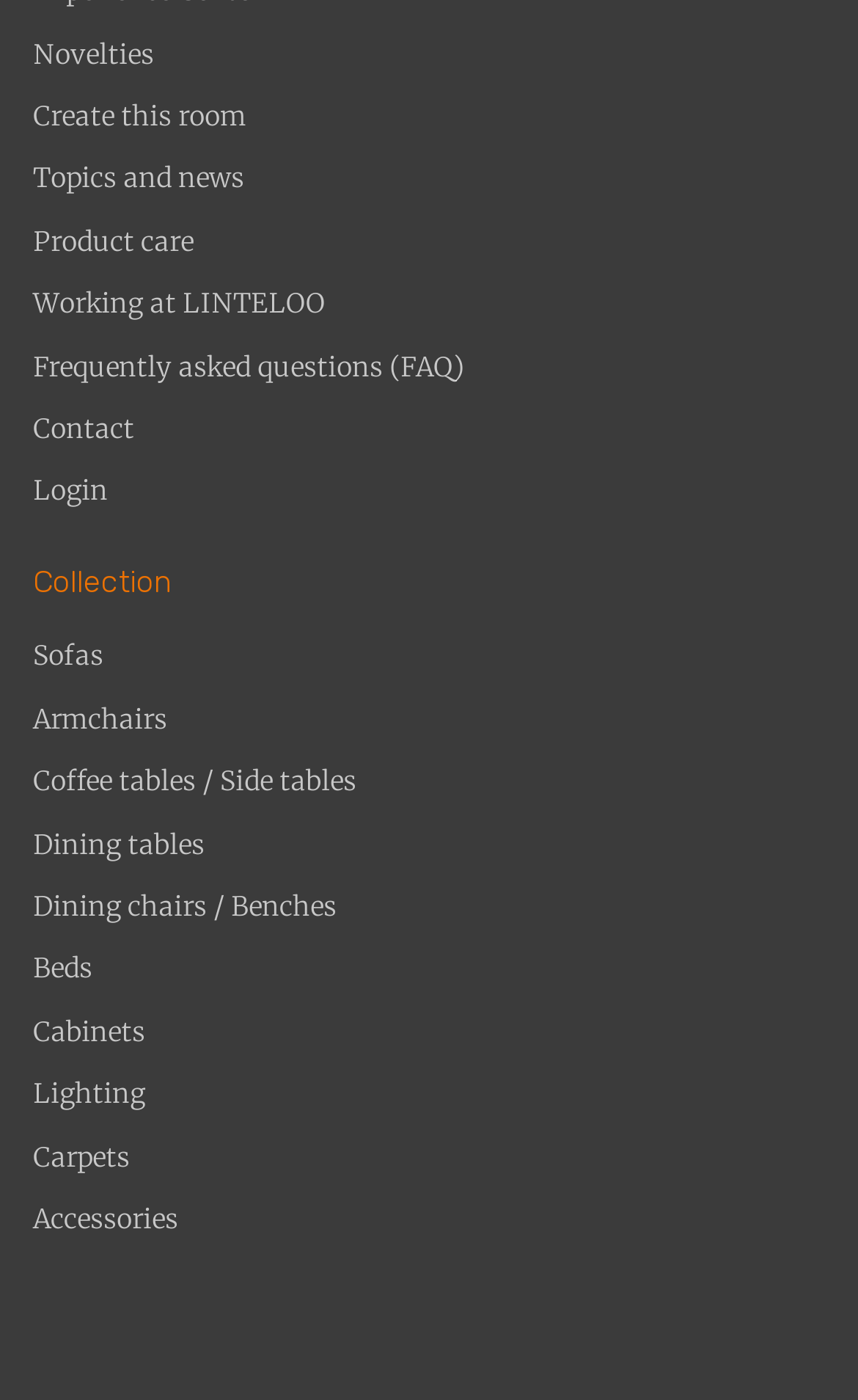Give the bounding box coordinates for the element described as: "Coffee tables / Side tables".

[0.038, 0.543, 0.962, 0.588]